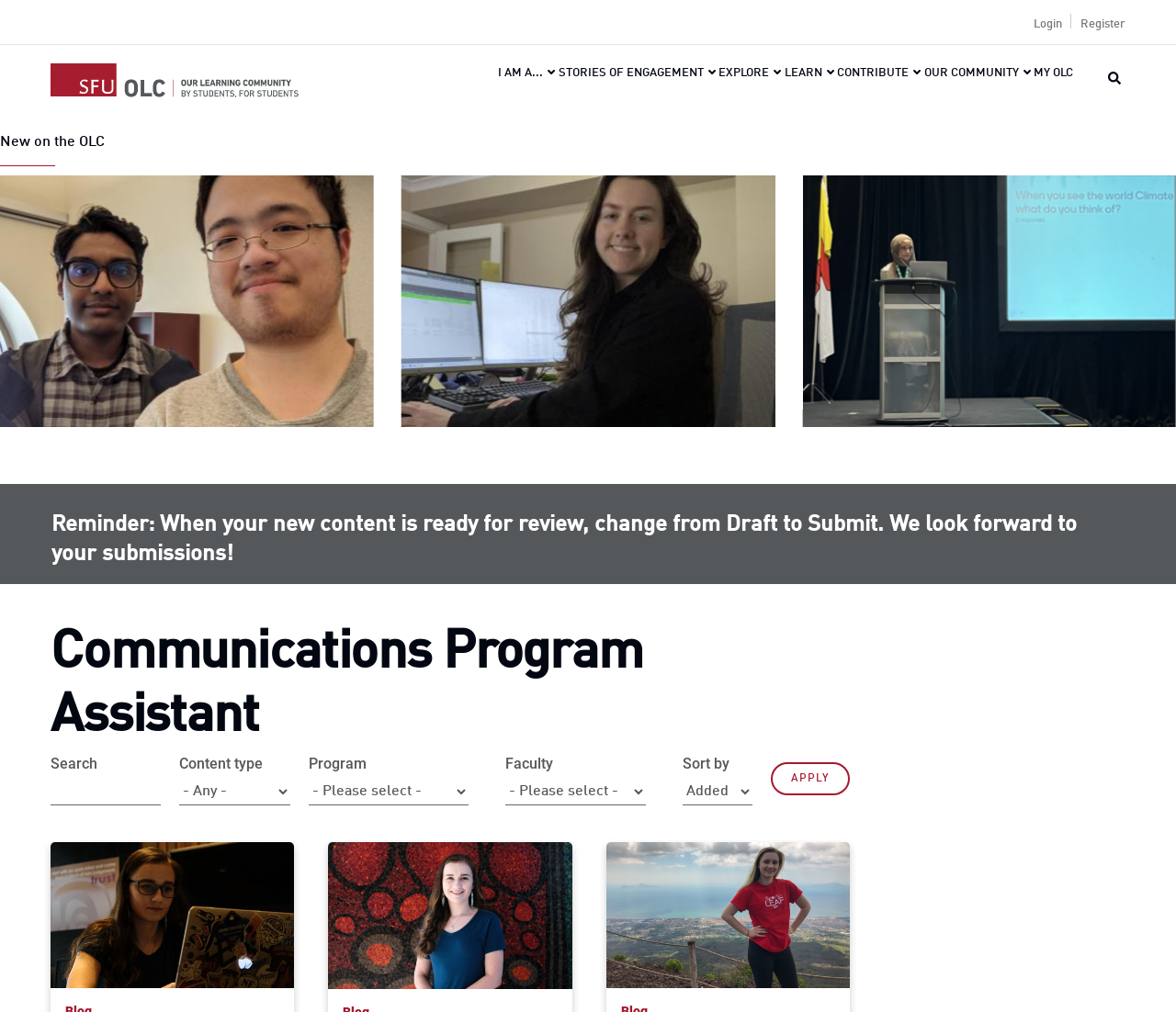Generate a thorough description of the webpage.

The webpage is about the Communications Program Assistant at SFU OLC. At the top left corner, there is a "Skip to main content" link. On the top right corner, there are three links: "Login", "Register", and "Home", with the "Home" link accompanied by a small image. Below these links, there is a navigation menu with seven links: "I AM A...", "STORIES OF ENGAGEMENT", "EXPLORE", "LEARN", "CONTRIBUTE", "OUR COMMUNITY", and "MY OLC".

The main content of the page is divided into two sections. The first section is headed by "New on the OLC" and features three articles with links, each accompanied by an image and some text describing the article. The articles are about a hybrid first work term with Environment and Climate Change Canada, blending science and outreach, and growing opportunities in the agritech industry.

The second section is a reminder to users to change their content from "Draft" to "Submit" when it is ready for review. Below this reminder, there is a search bar with a textbox, a combobox for content type, and another combobox for program. There are also comboboxes for faculty and sort by, followed by an "Apply" button.

At the bottom of the page, there are three links with images, each featuring a person in a different setting: a girl looking at a laptop screen, Audrey Heath posing in front of a red mosaic, and Audrey standing in front of a vista while hiking.